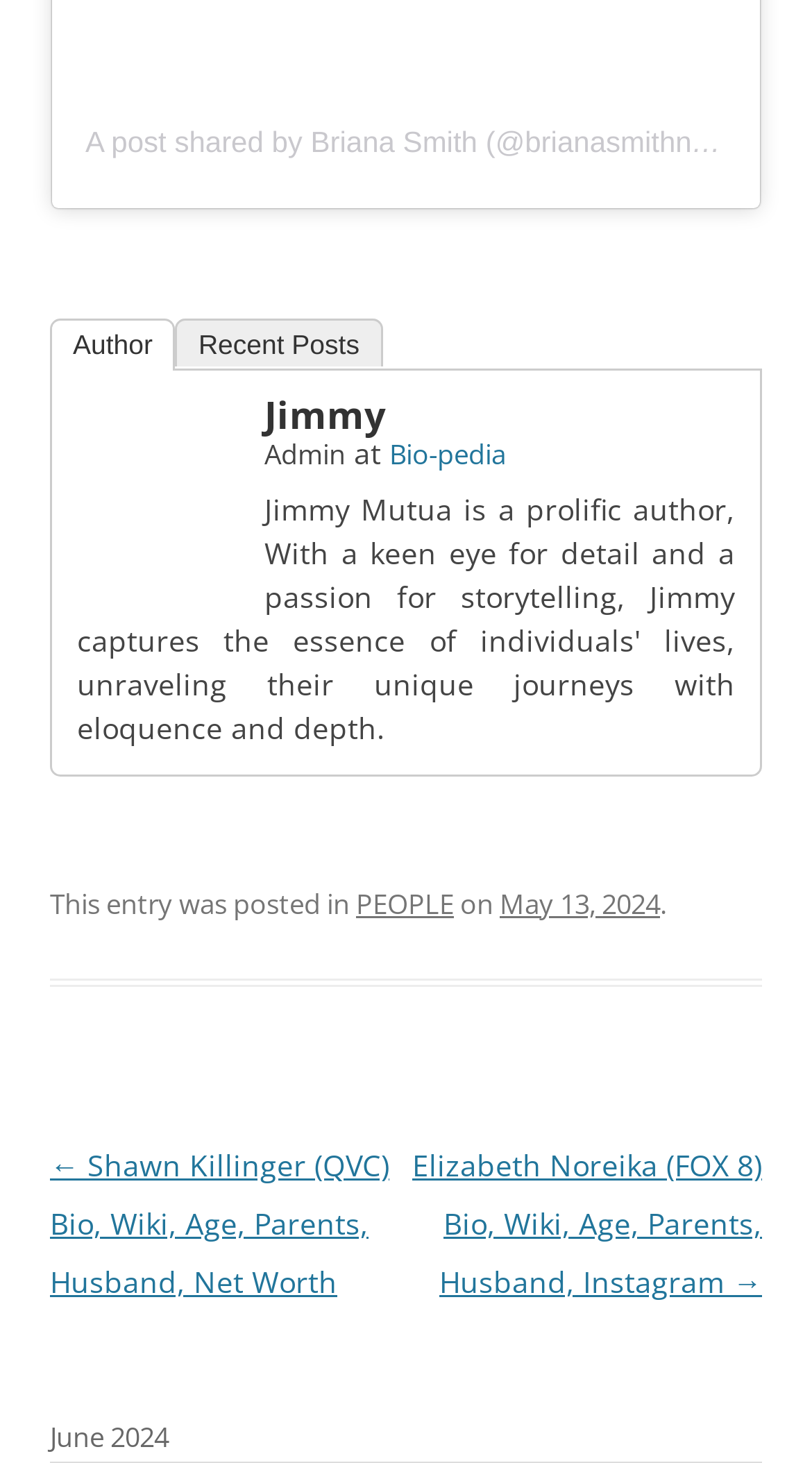Locate the bounding box coordinates of the element that should be clicked to execute the following instruction: "Read Jimmy's bio".

[0.326, 0.266, 0.474, 0.3]